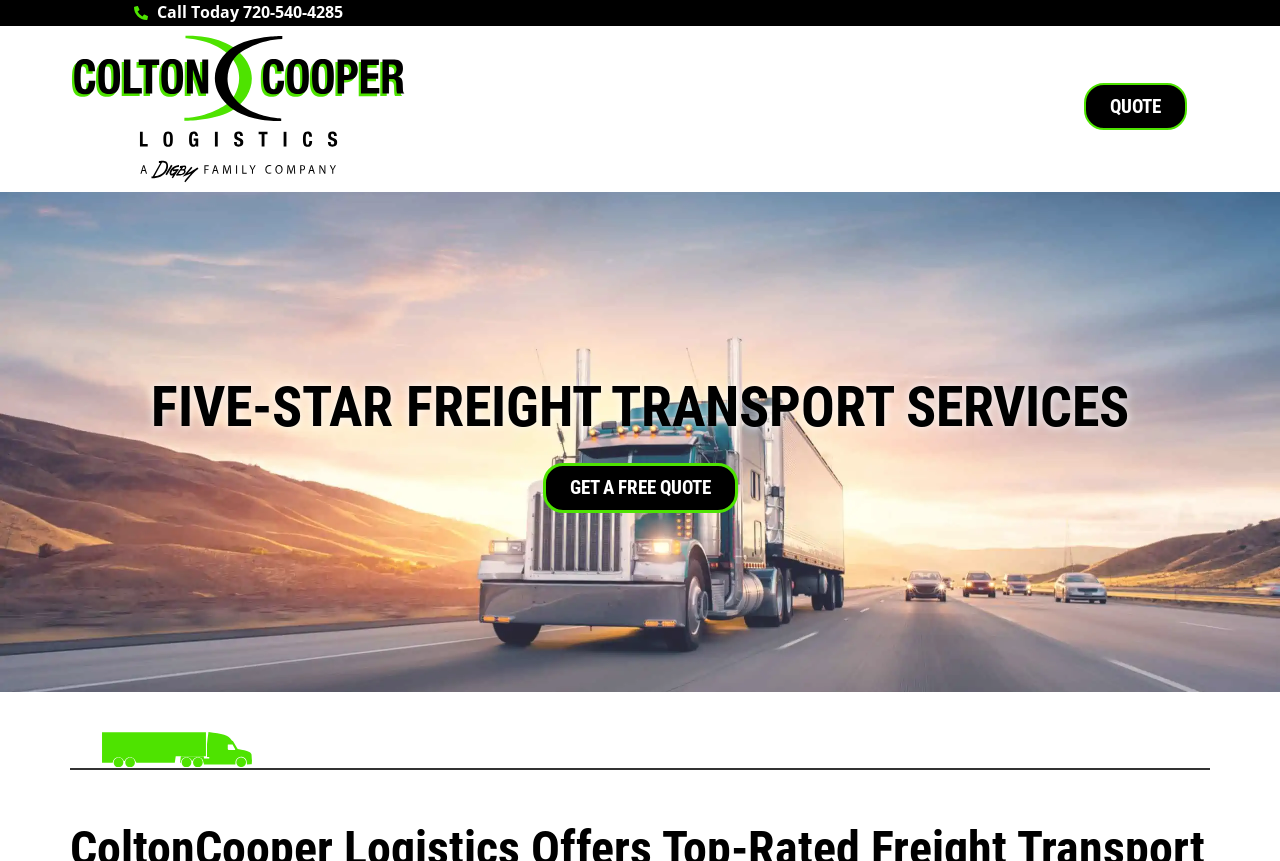Identify the bounding box for the described UI element. Provide the coordinates in (top-left x, top-left y, bottom-right x, bottom-right y) format with values ranging from 0 to 1: GET A FREE QUOTE

[0.424, 0.538, 0.576, 0.595]